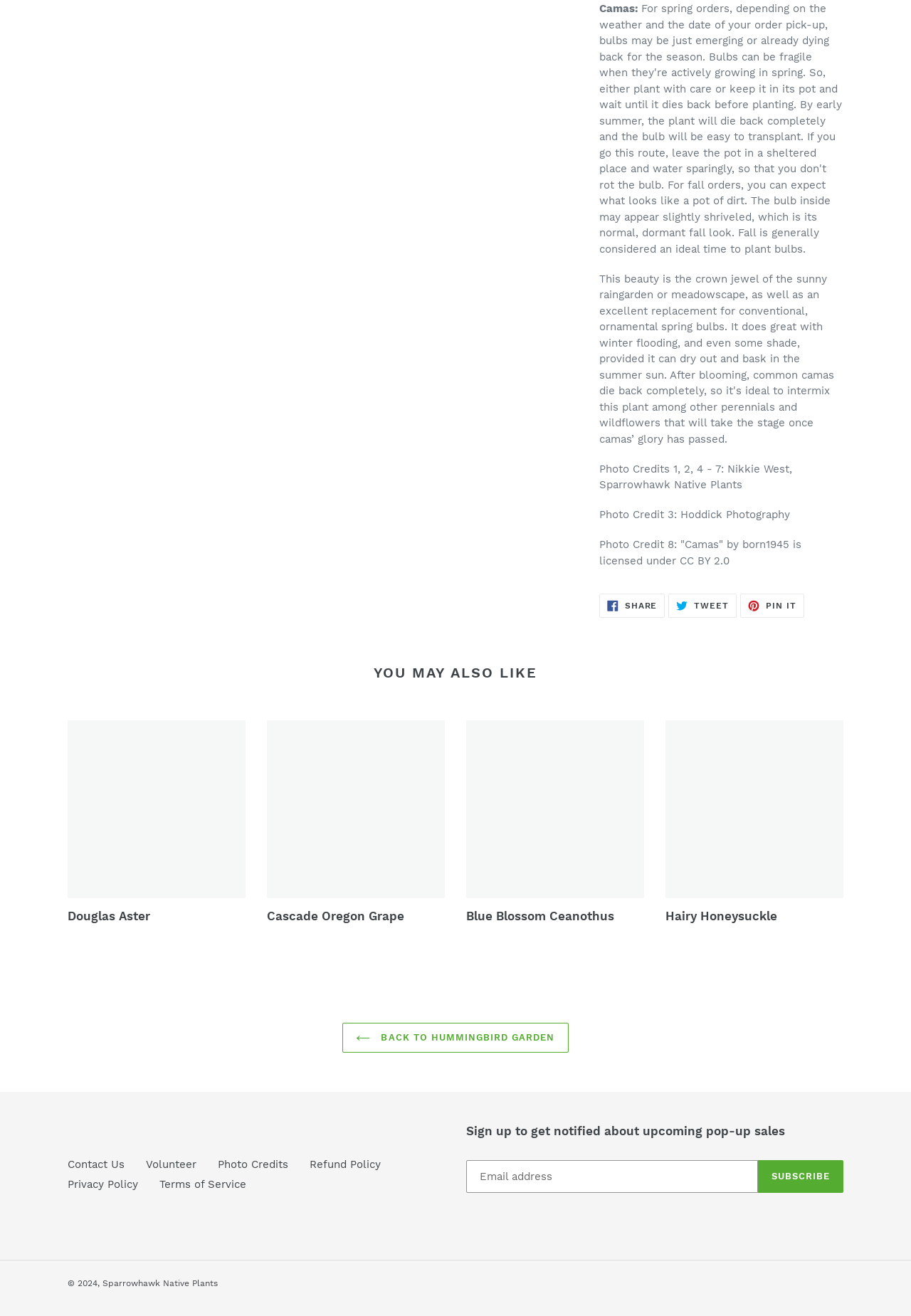Provide a brief response in the form of a single word or phrase:
How many links are available in the footer section?

7